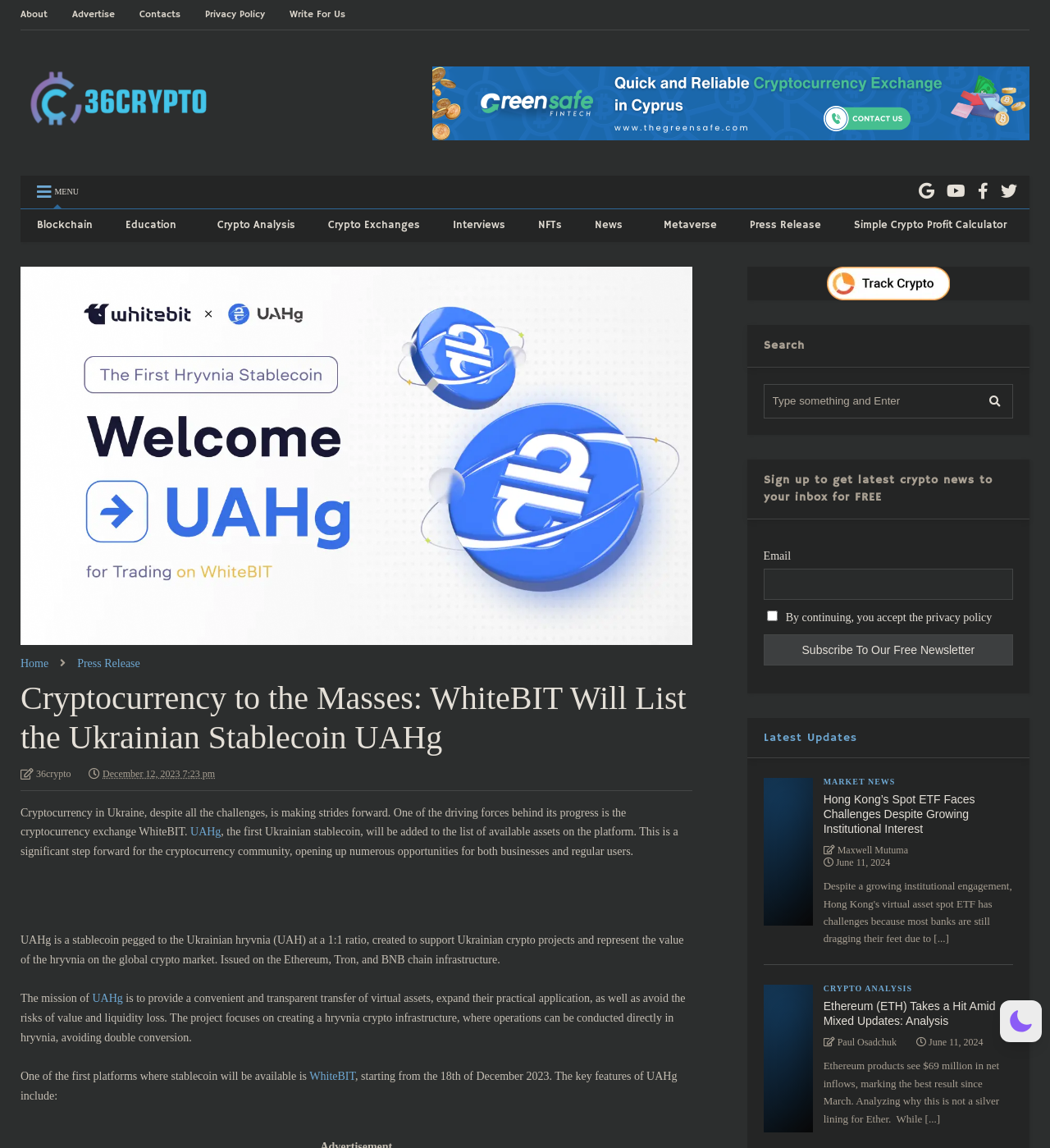Answer the question below using just one word or a short phrase: 
What is the purpose of UAHg?

Convenient and transparent transfer of virtual assets